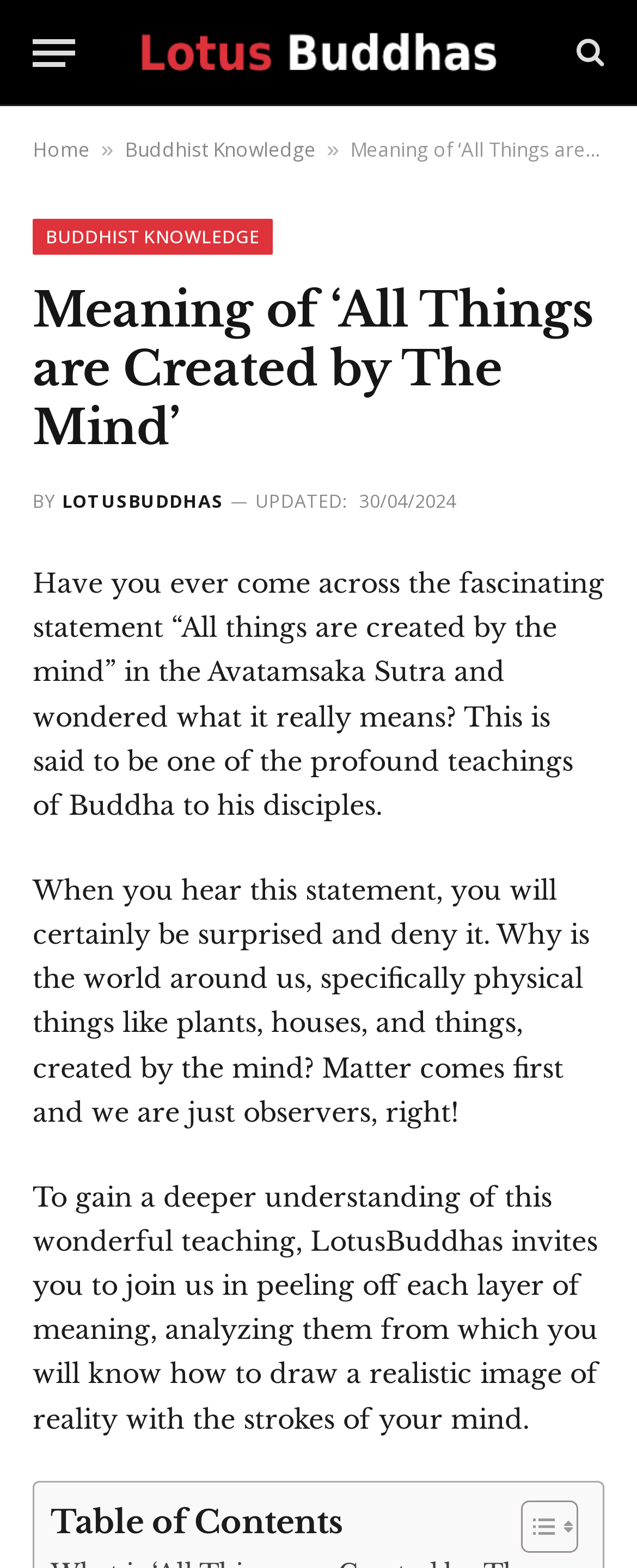What is the name of the Buddhist scripture mentioned?
Please give a detailed and elaborate answer to the question based on the image.

The webpage mentions the idea 'everything is created by the mind' which is found in Buddhist works, specifically in the Avatamsaka Sutra. This suggests that the Avatamsaka Sutra is a Buddhist scripture that contains this idea.